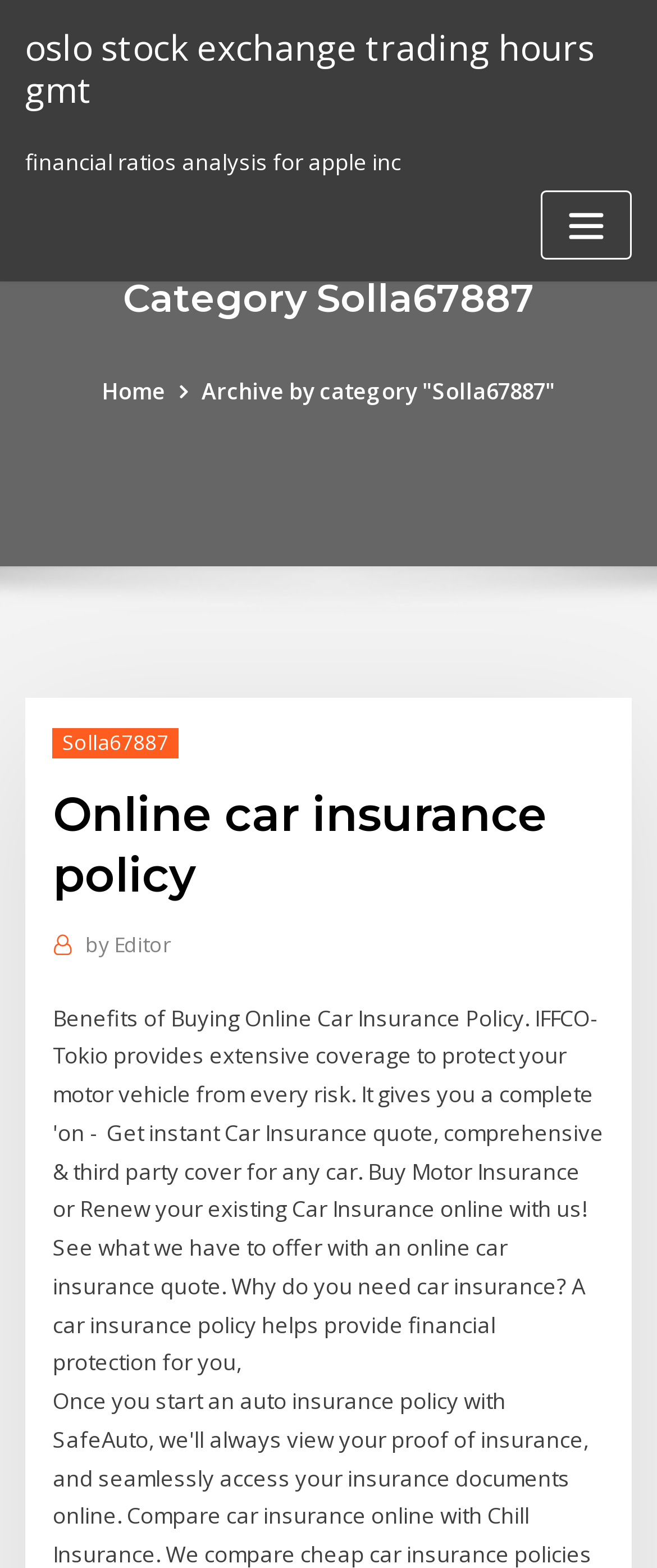What is the first link on the webpage?
Please ensure your answer to the question is detailed and covers all necessary aspects.

I examined the link elements on the webpage and found that the first link is 'oslo stock exchange trading hours gmt', which is located at the top of the webpage with a bounding box coordinate of [0.038, 0.015, 0.905, 0.072].